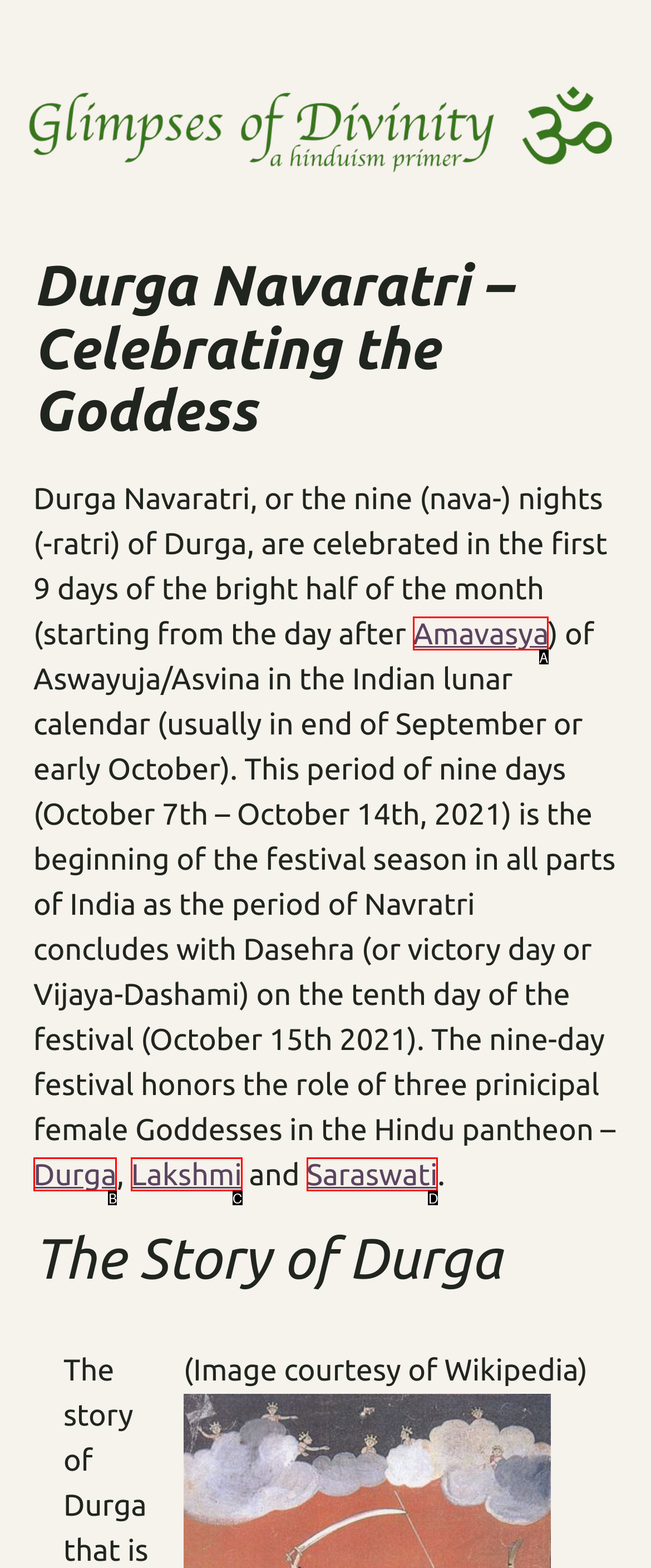From the given choices, determine which HTML element matches the description: Amavasya. Reply with the appropriate letter.

A